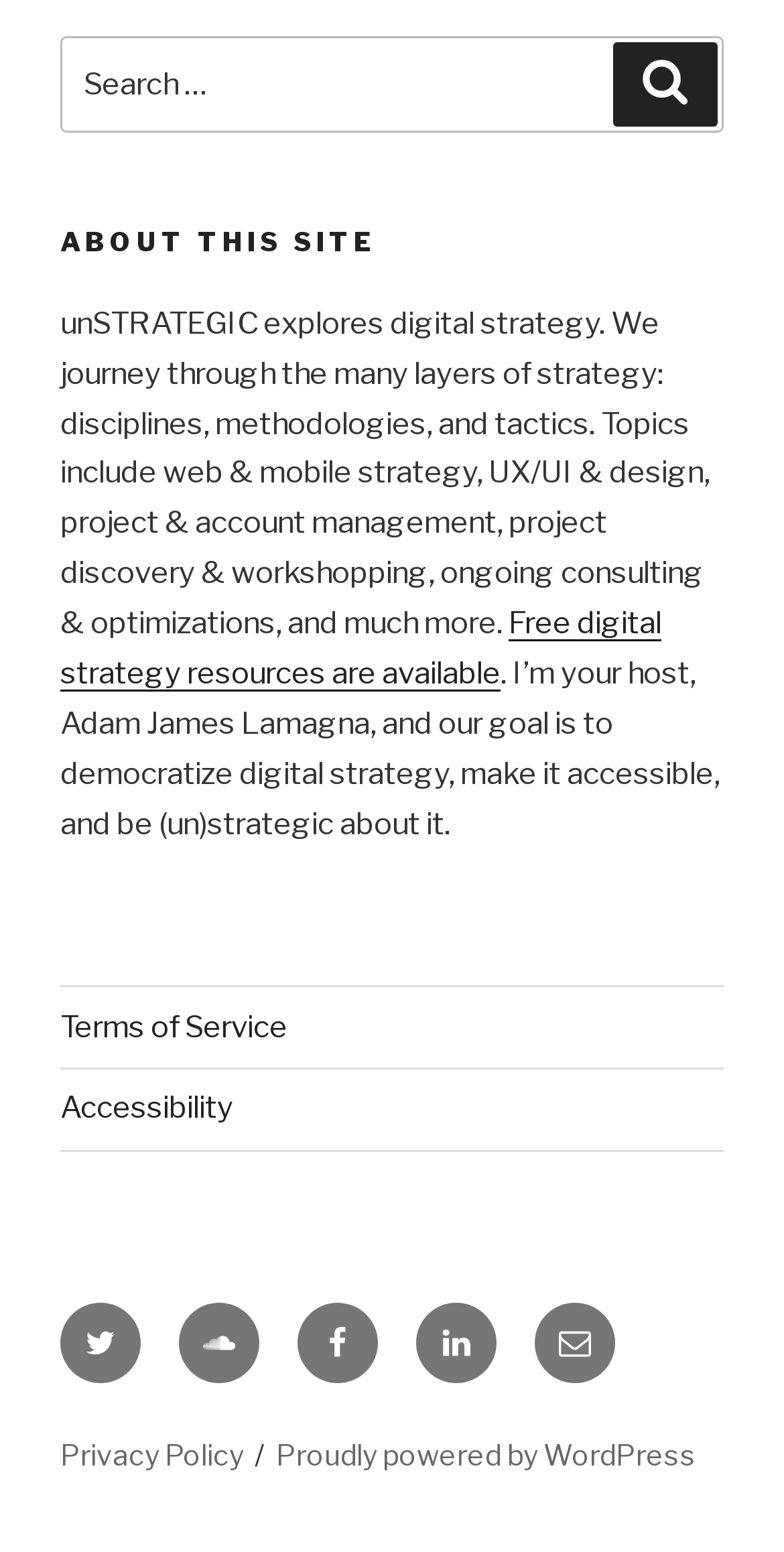What is the topic of the website?
Answer the question with a single word or phrase derived from the image.

Digital strategy